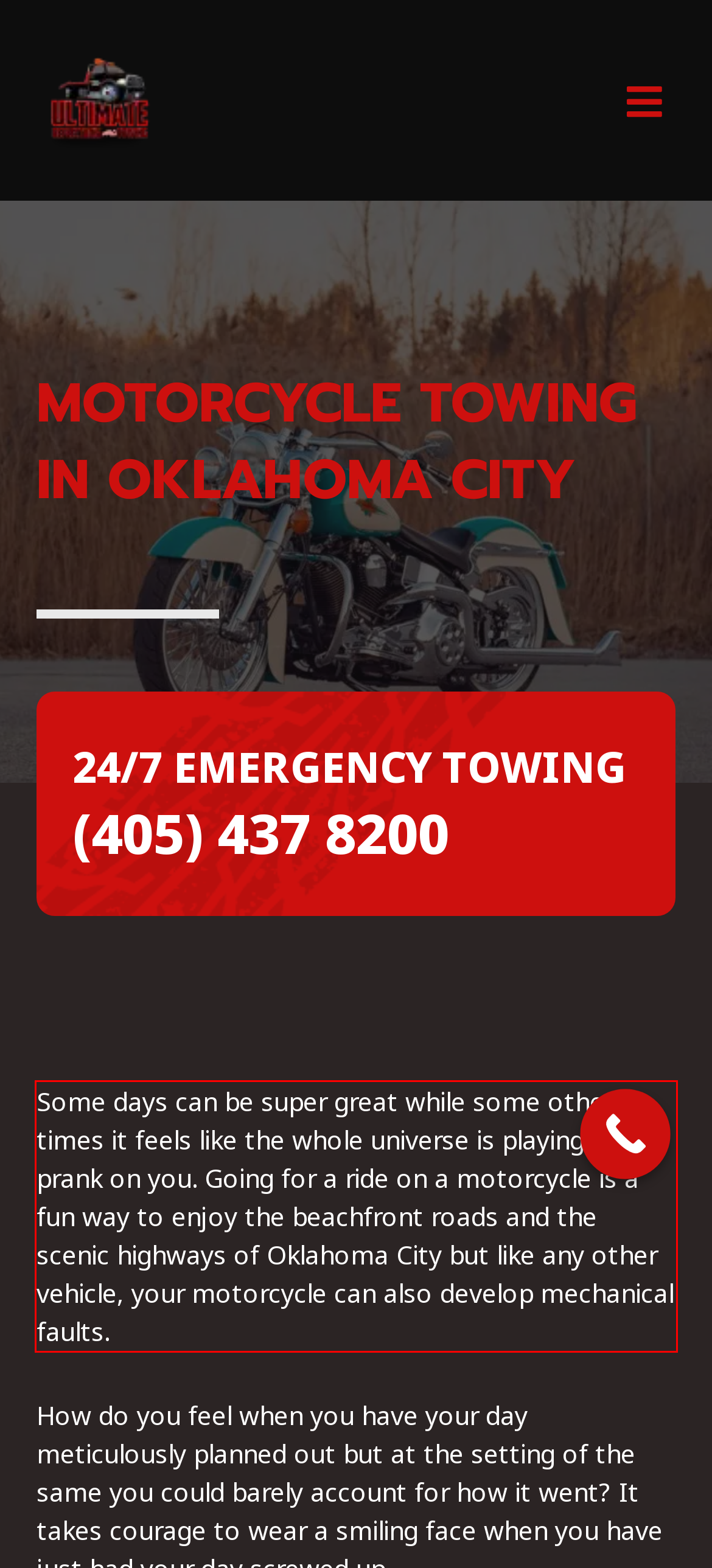Given a screenshot of a webpage containing a red bounding box, perform OCR on the text within this red bounding box and provide the text content.

Some days can be super great while some other times it feels like the whole universe is playing a prank on you. Going for a ride on a motorcycle is a fun way to enjoy the beachfront roads and the scenic highways of Oklahoma City but like any other vehicle, your motorcycle can also develop mechanical faults.